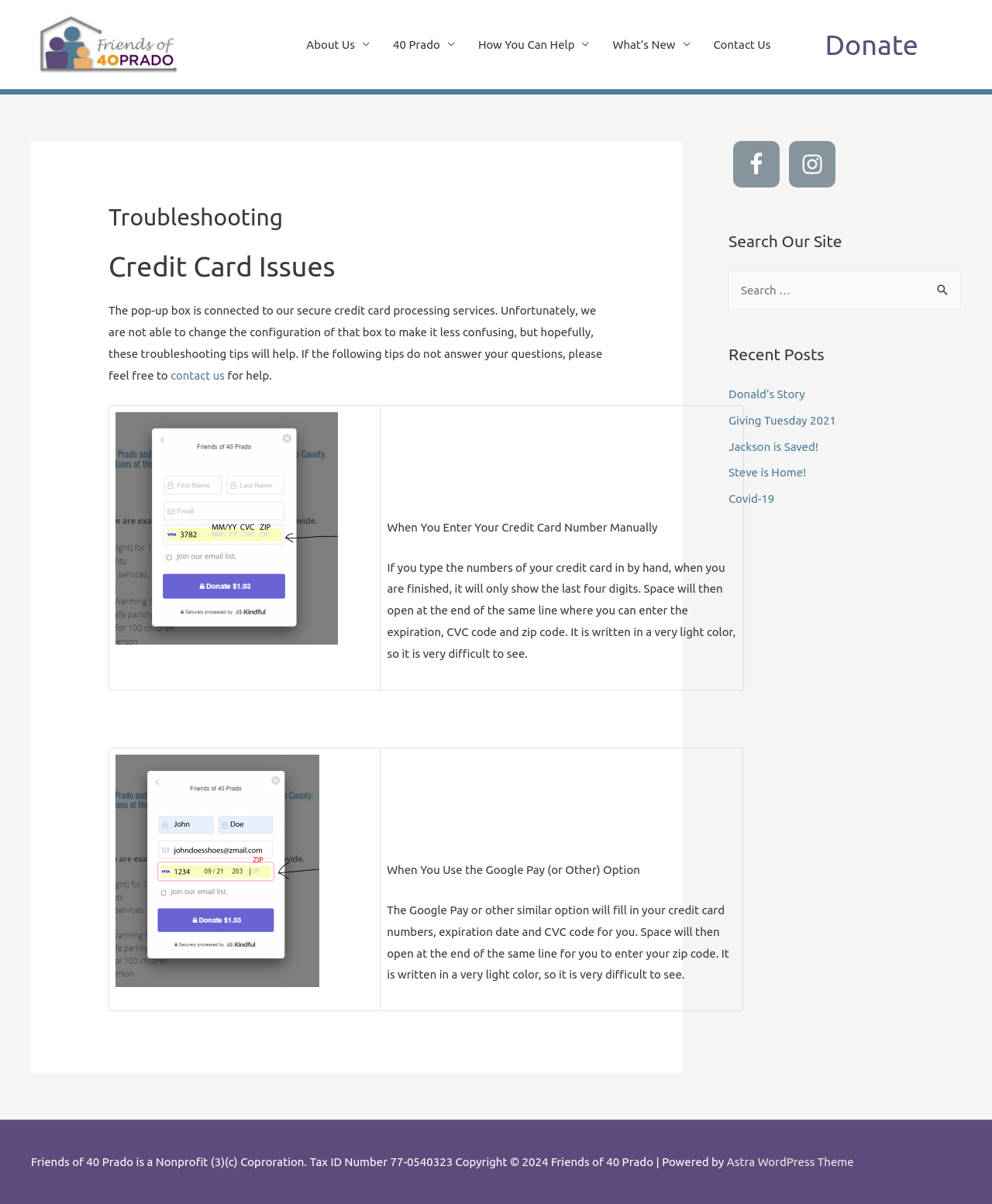What is the name of the theme used to power the website?
Based on the image, please offer an in-depth response to the question.

I found this information at the bottom of the webpage, in the copyright section, which states '| Powered by Astra WordPress Theme'.